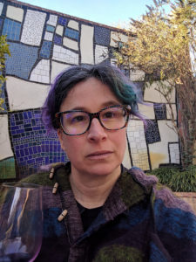What color is the person's hair?
Look at the image and construct a detailed response to the question.

The person's hair is described as having shades of blue and purple, which adds to their artistic and creative flair, matching the vibrant and colorful atmosphere of the mosaic wall behind them.